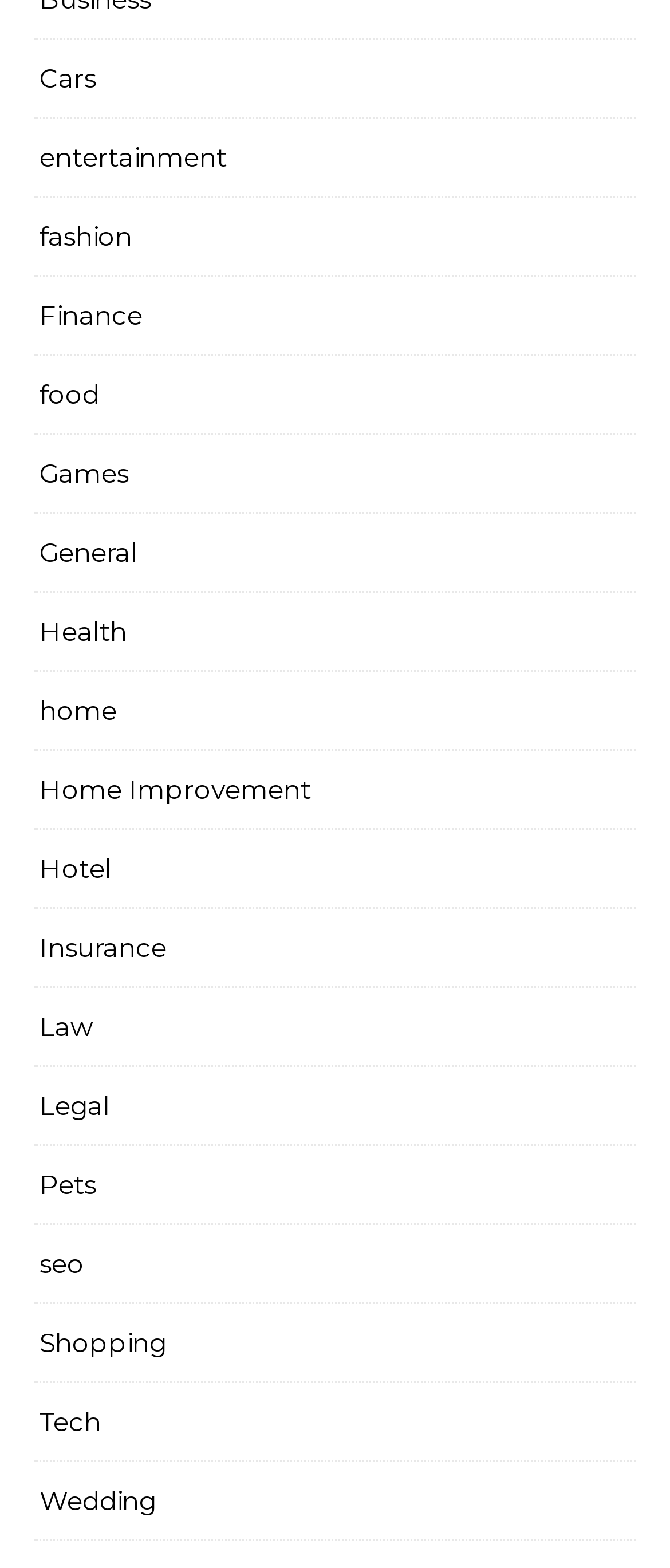What is the first category?
Please give a detailed and elaborate answer to the question based on the image.

I looked at the top-most link on the webpage, and it says 'Cars', which is the first category available.